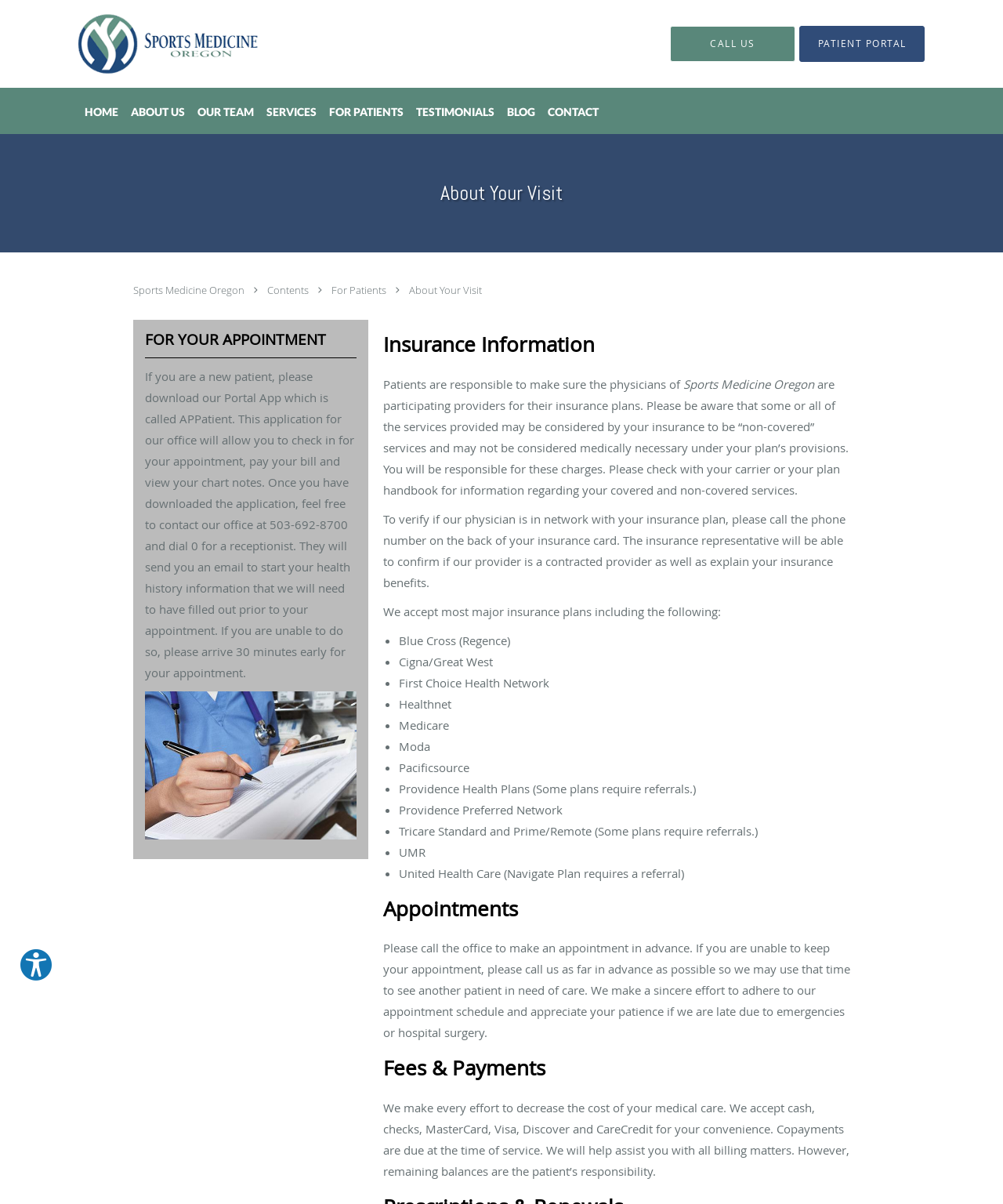Show the bounding box coordinates of the element that should be clicked to complete the task: "Click CALL US".

[0.668, 0.021, 0.793, 0.051]